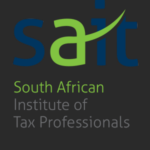Detail the scene shown in the image extensively.

The image features the logo of the South African Institute of Tax Professionals (SAIT). It prominently displays the acronym "sait" in a modern font, with the "s" in a vibrant green and a distinctive curve that gives the logo a dynamic feel. Below the acronym, the full name "South African Institute of Tax Professionals" is elegantly rendered in a smaller font, reinforcing the organization’s identity and purpose. The logo is set against a dark background, which enhances its visibility and impact, making it a recognizable symbol within the field of tax professionals in South Africa.